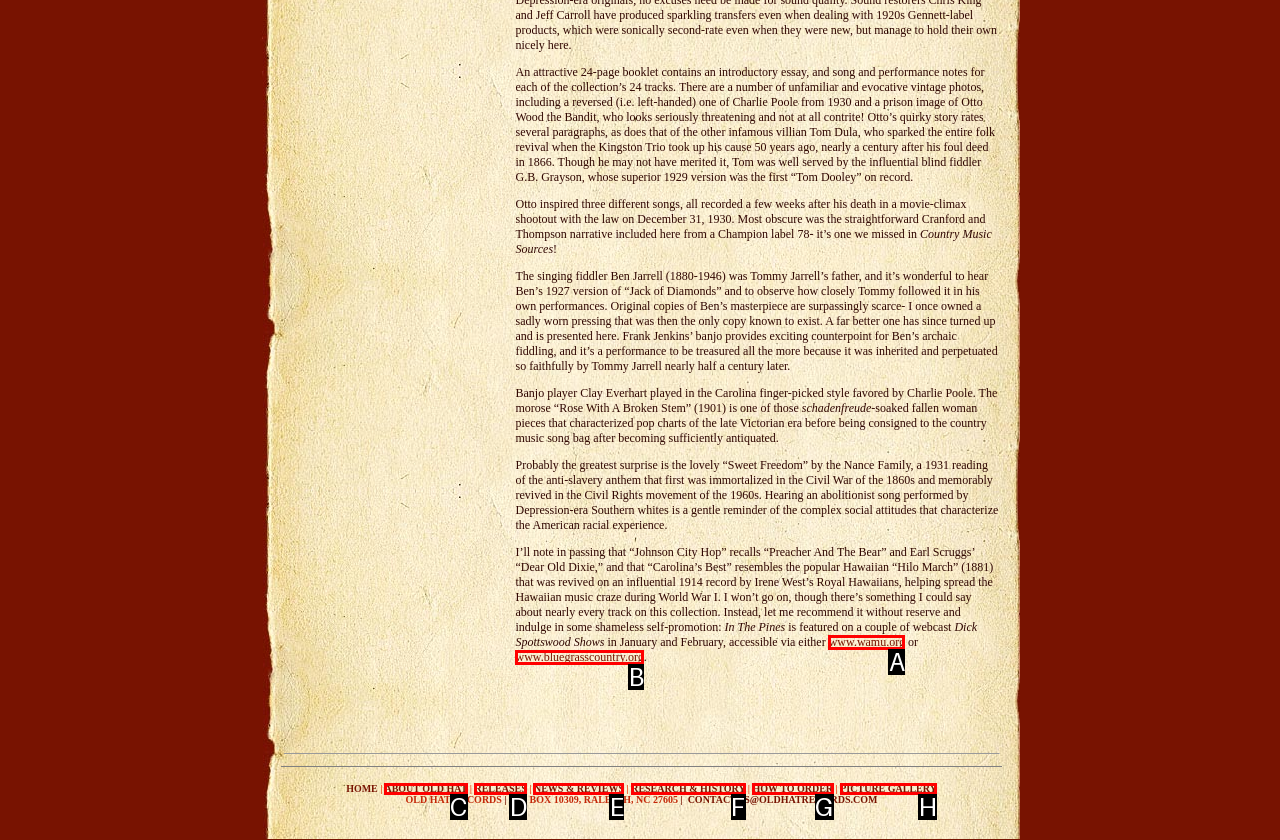Find the option that aligns with: Yes
Provide the letter of the corresponding option.

None